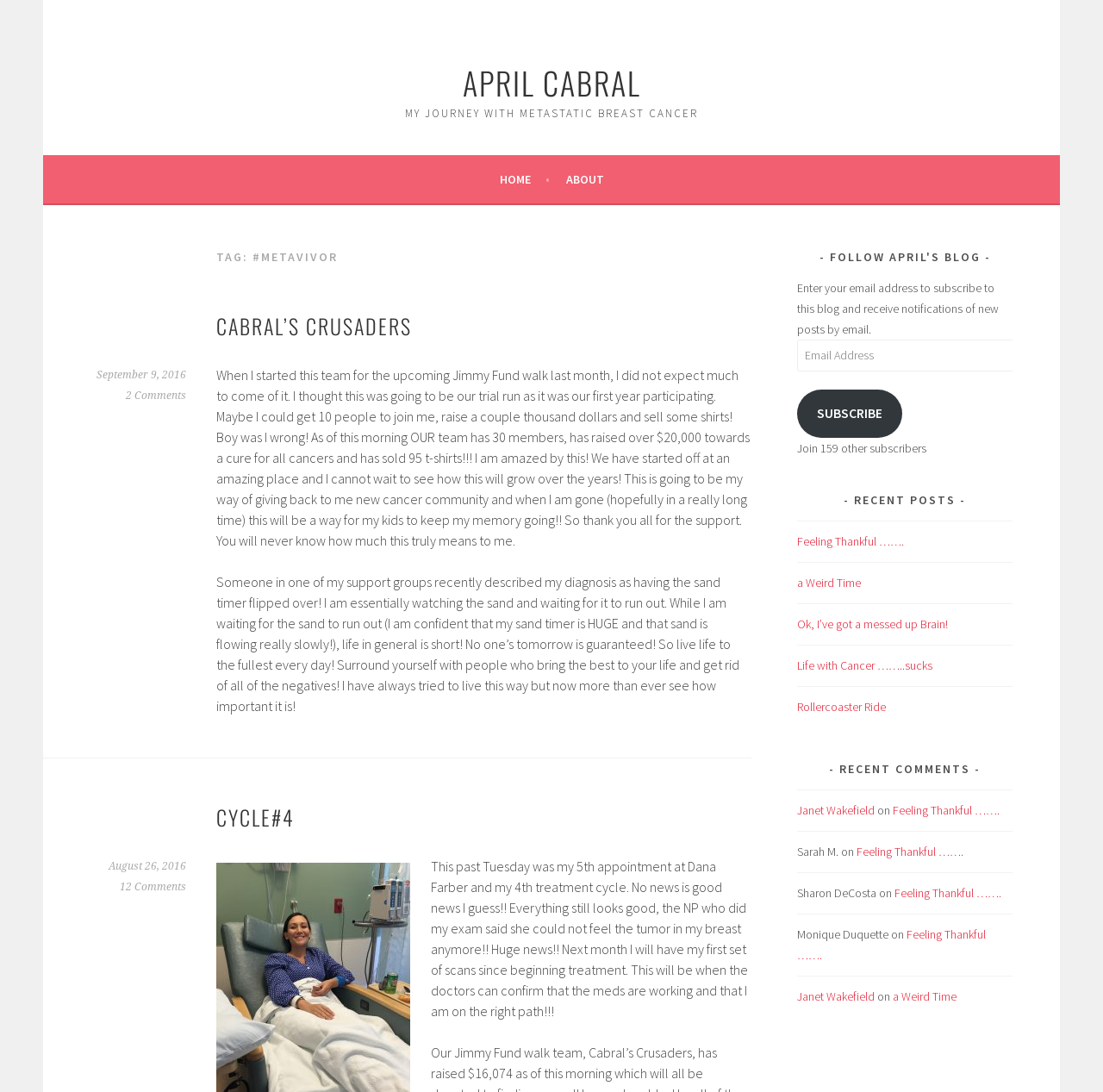What is the blogger's diagnosis?
Look at the image and respond with a one-word or short phrase answer.

Metastatic breast cancer